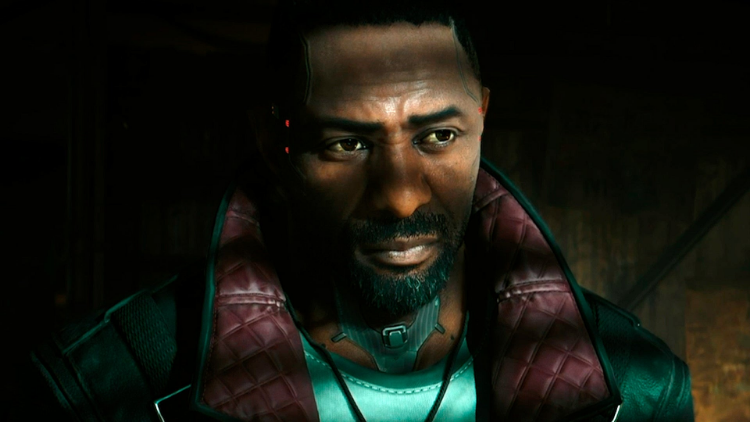Based on the image, please respond to the question with as much detail as possible:
What is the character's facial expression?

The caption describes the character's facial expression as conveying a mix of determination and resilience, which is complemented by his well-groomed beard that adds to his rugged appearance.